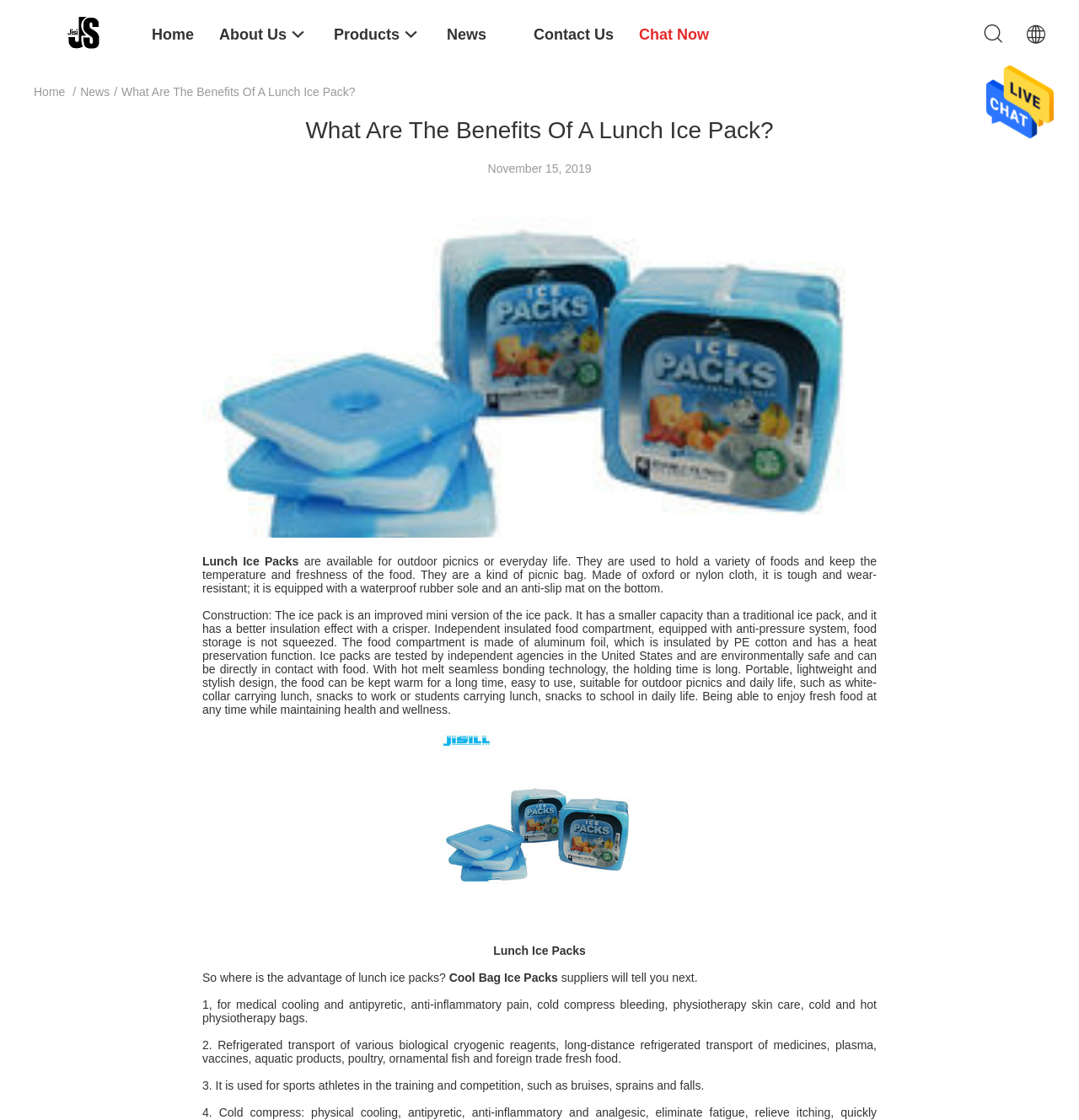Determine the bounding box coordinates of the clickable element to complete this instruction: "Contact 'Changzhou jisi cold chain technology Co.,ltd'". Provide the coordinates in the format of four float numbers between 0 and 1, [left, top, right, bottom].

[0.059, 0.022, 0.098, 0.034]